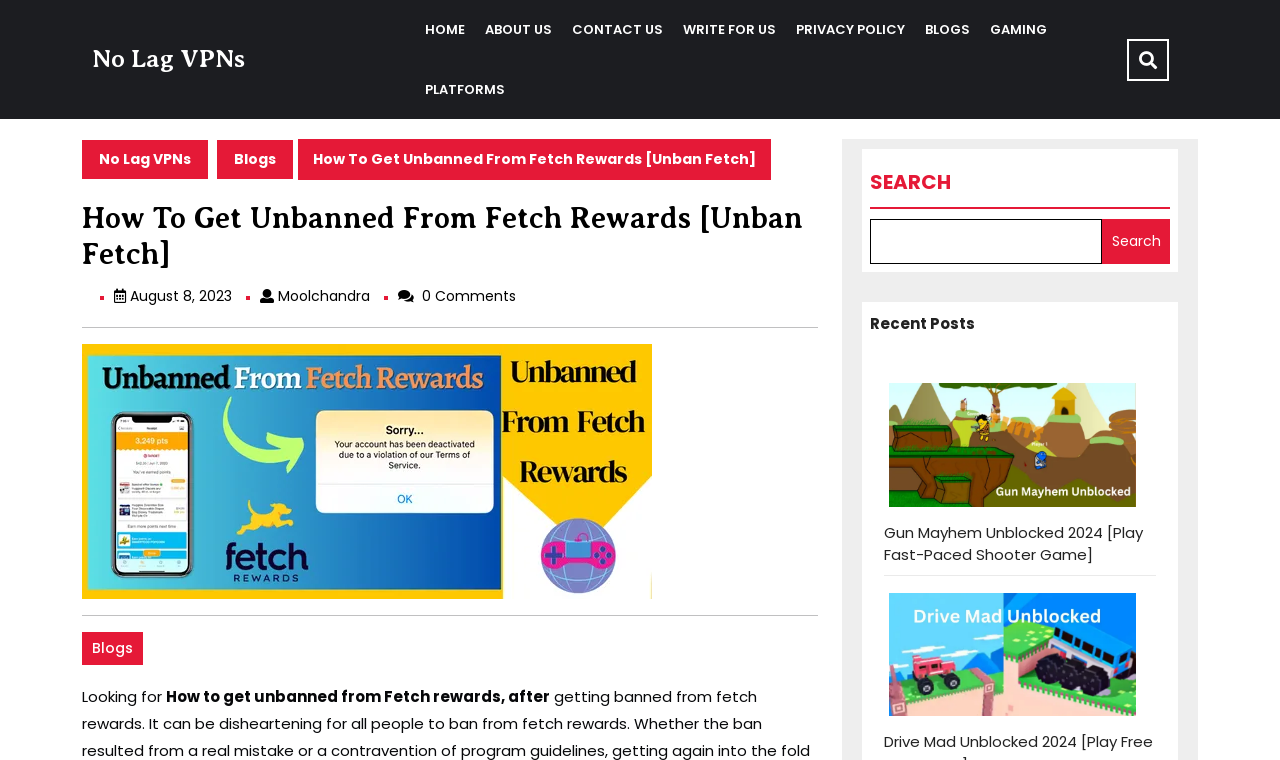Please identify the bounding box coordinates of the element I should click to complete this instruction: 'Click on the 'HOME' link'. The coordinates should be given as four float numbers between 0 and 1, like this: [left, top, right, bottom].

[0.332, 0.0, 0.363, 0.078]